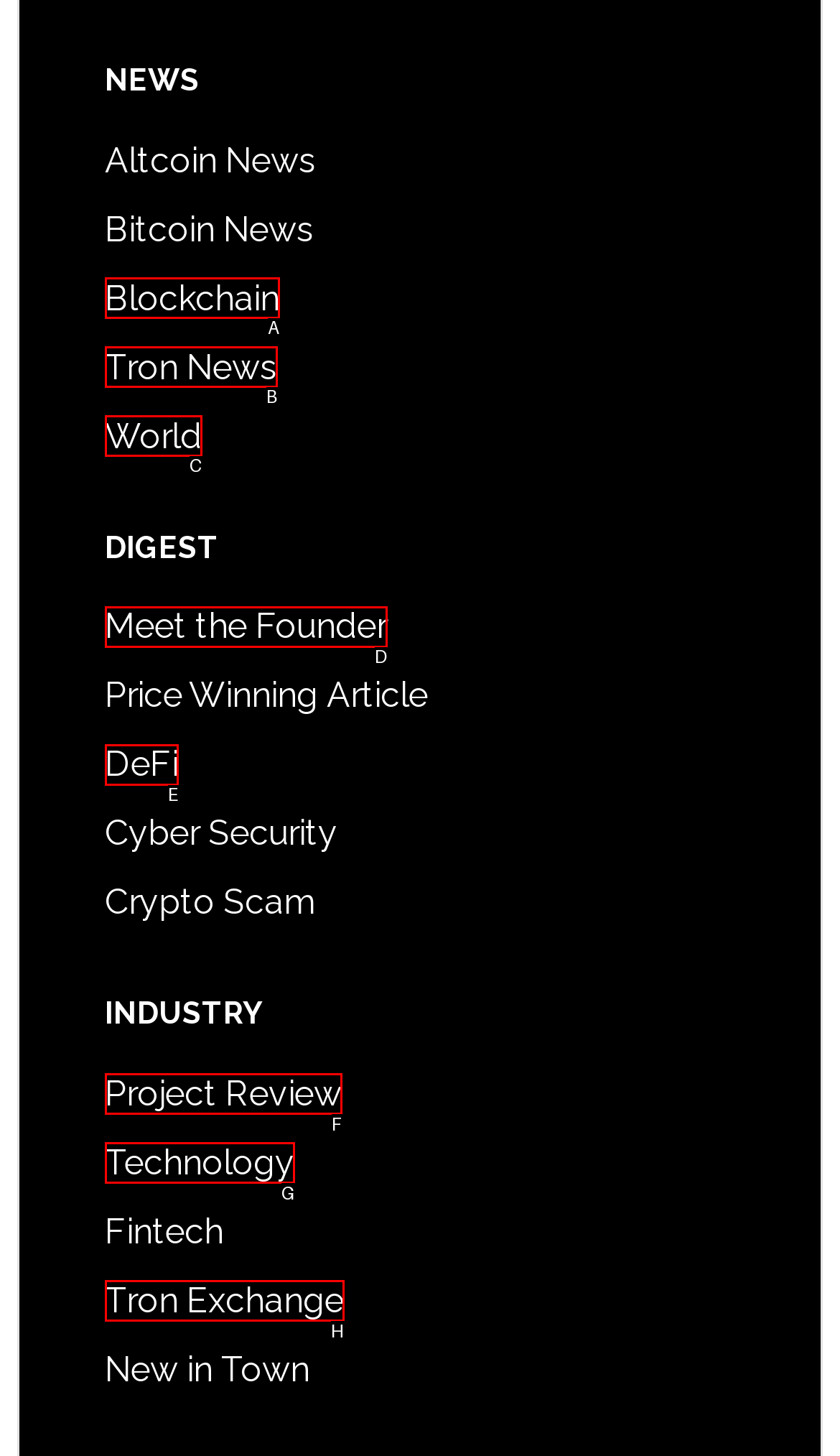Using the description: Tron Exchange, find the corresponding HTML element. Provide the letter of the matching option directly.

H